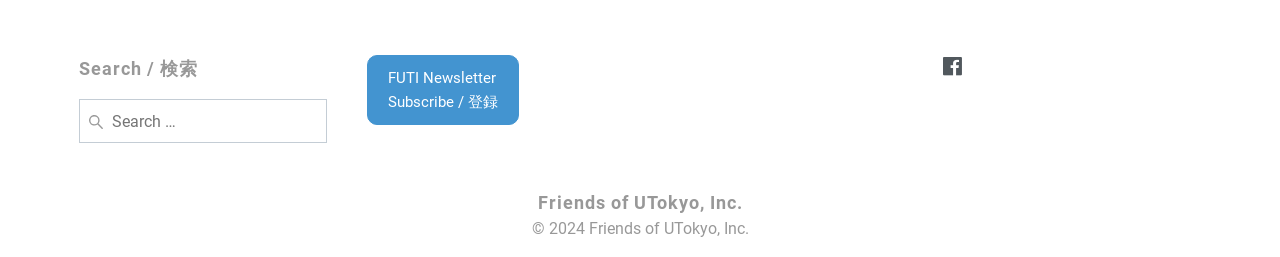Respond to the question below with a single word or phrase: What is the language of the 'Search /' heading?

English and Japanese